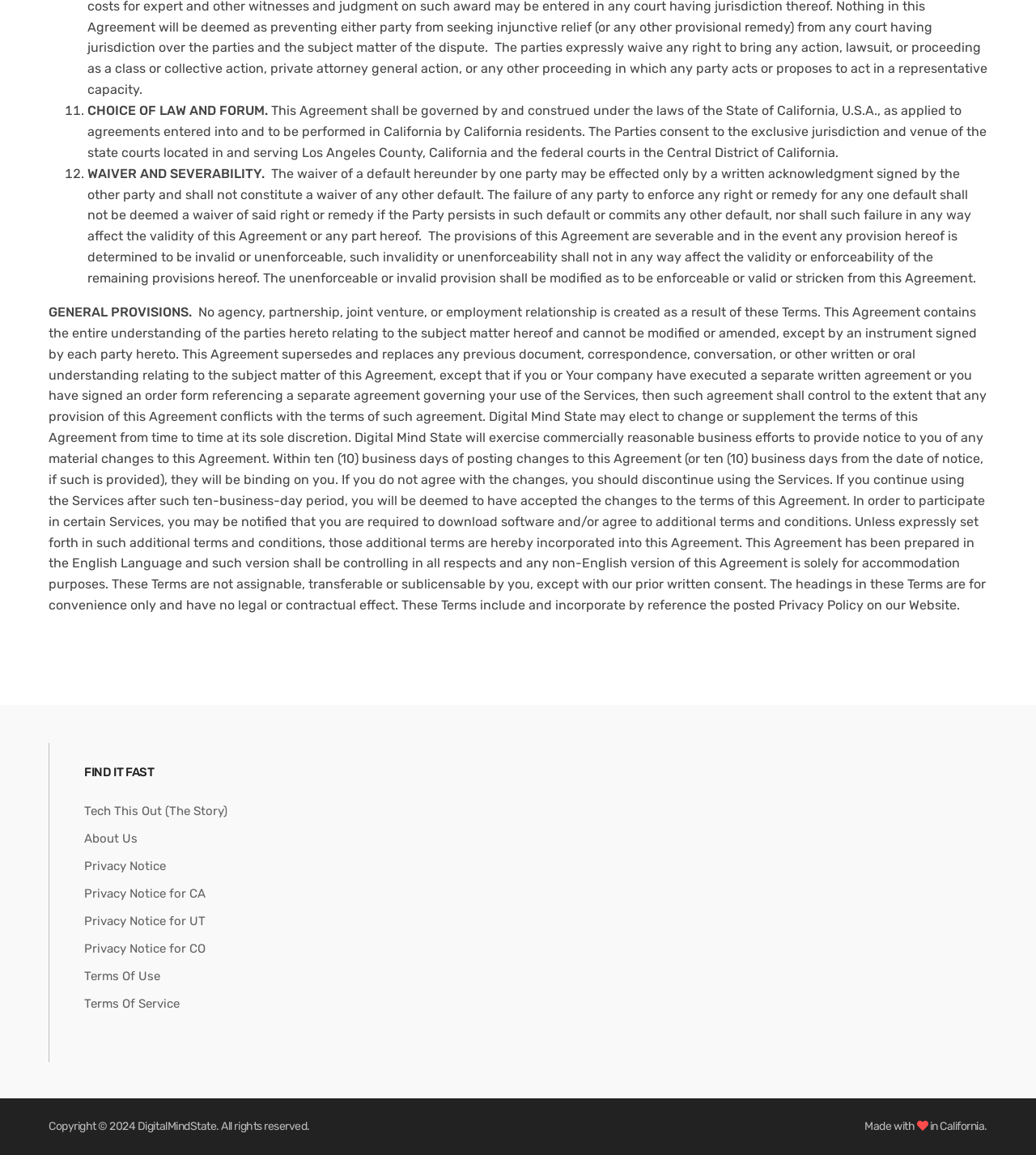Identify the bounding box coordinates for the UI element described as: "Privacy Policy". The coordinates should be provided as four floats between 0 and 1: [left, top, right, bottom].

None